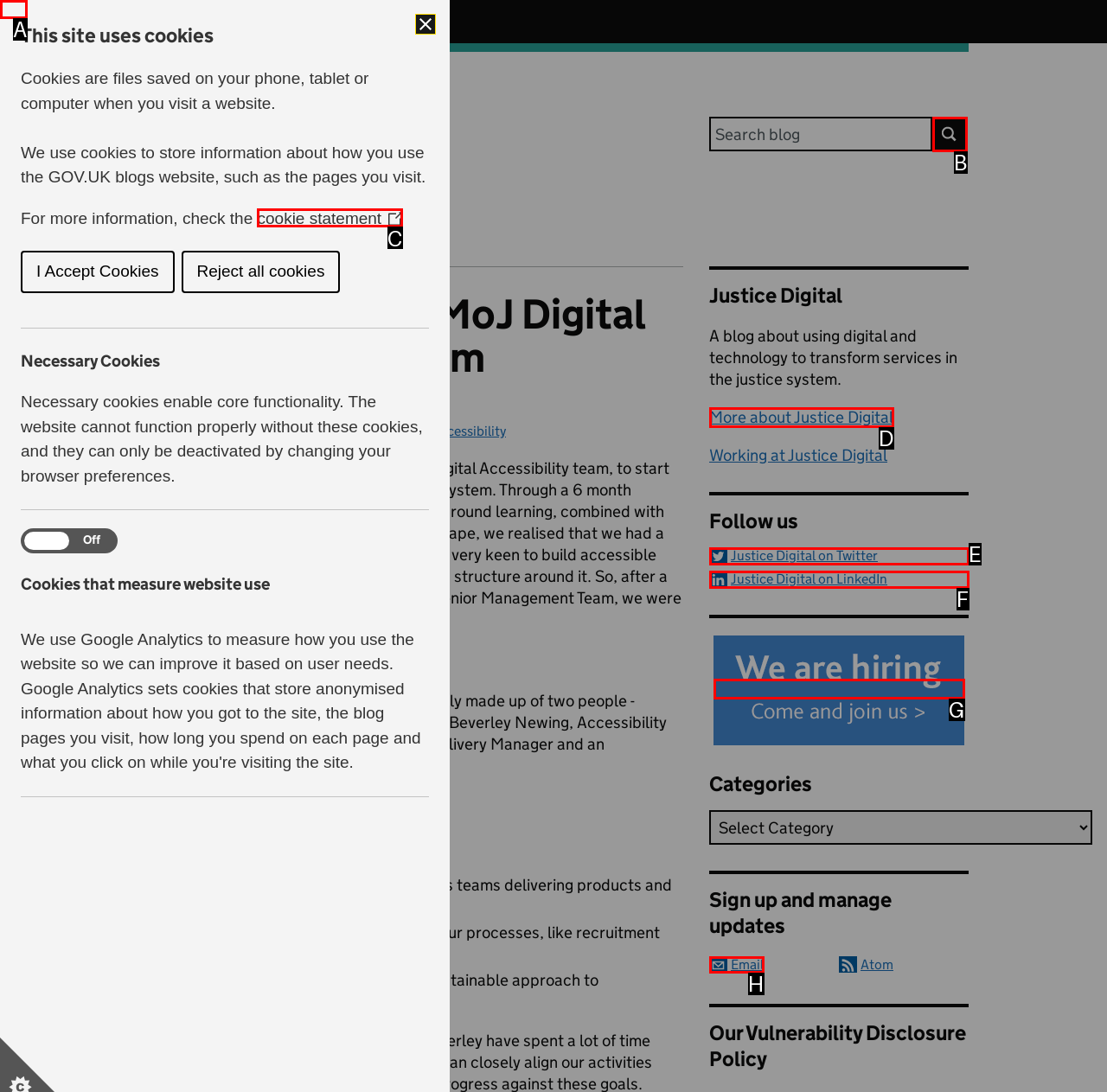Identify the HTML element that matches the description: More about Justice Digital
Respond with the letter of the correct option.

D